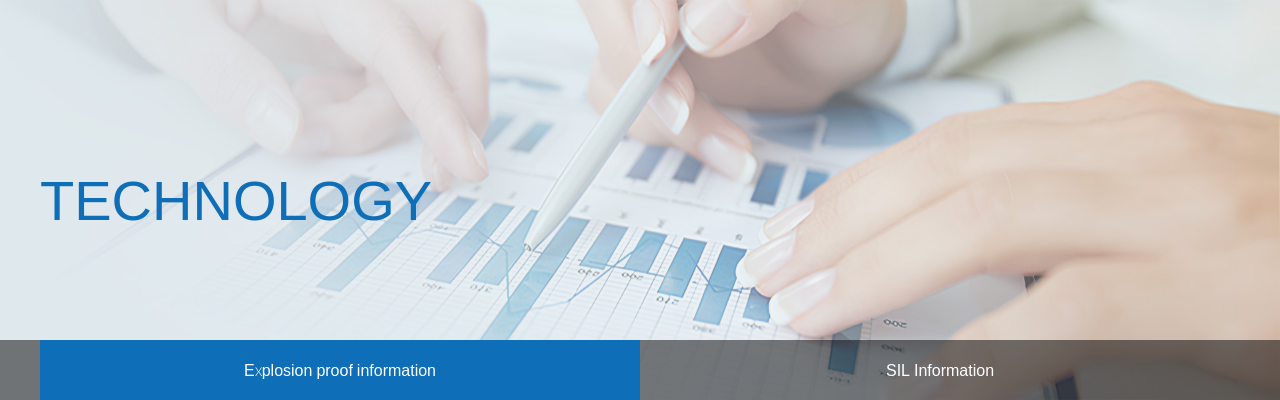Present an elaborate depiction of the scene captured in the image.

The image showcases a hands-on approach to technology, featuring two hands actively engaging with a chart that highlights data trends, reflected in ascending blue bars. Prominently displayed in bold typography at the top left is the word "TECHNOLOGY," setting the thematic focus of the visual. Below the chart, two clickable sections titled "Explosion proof information" and "SIL Information" are arranged in neat rectangles, inviting users to delve deeper into relevant information. The overall composition blends professionalism with a modern aesthetic, aligning with the theme of explosion-proof technology and safety measures in hazardous environments.